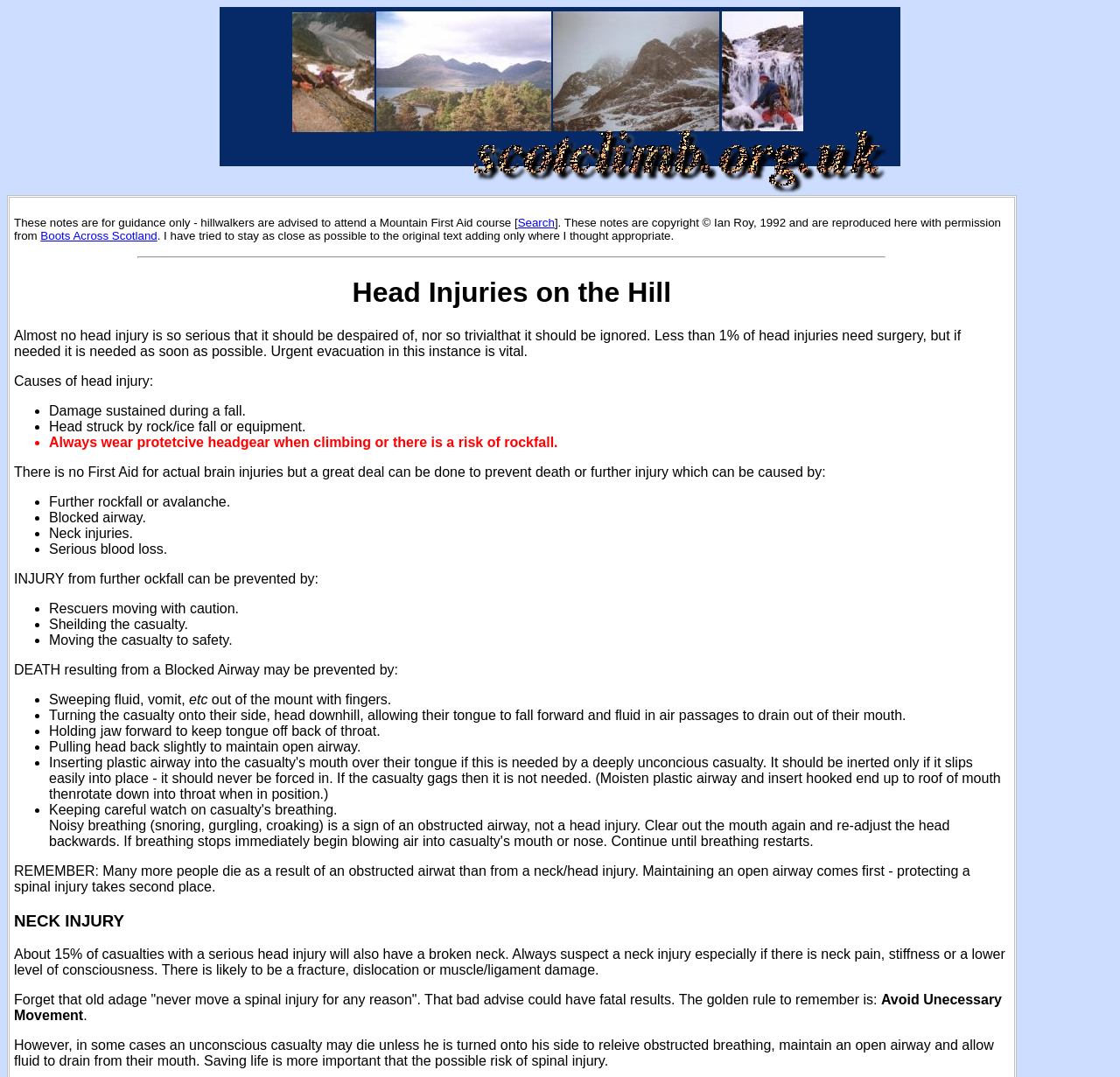From the screenshot, find the bounding box of the UI element matching this description: "How Can I Help You?". Supply the bounding box coordinates in the form [left, top, right, bottom], each a float between 0 and 1.

None